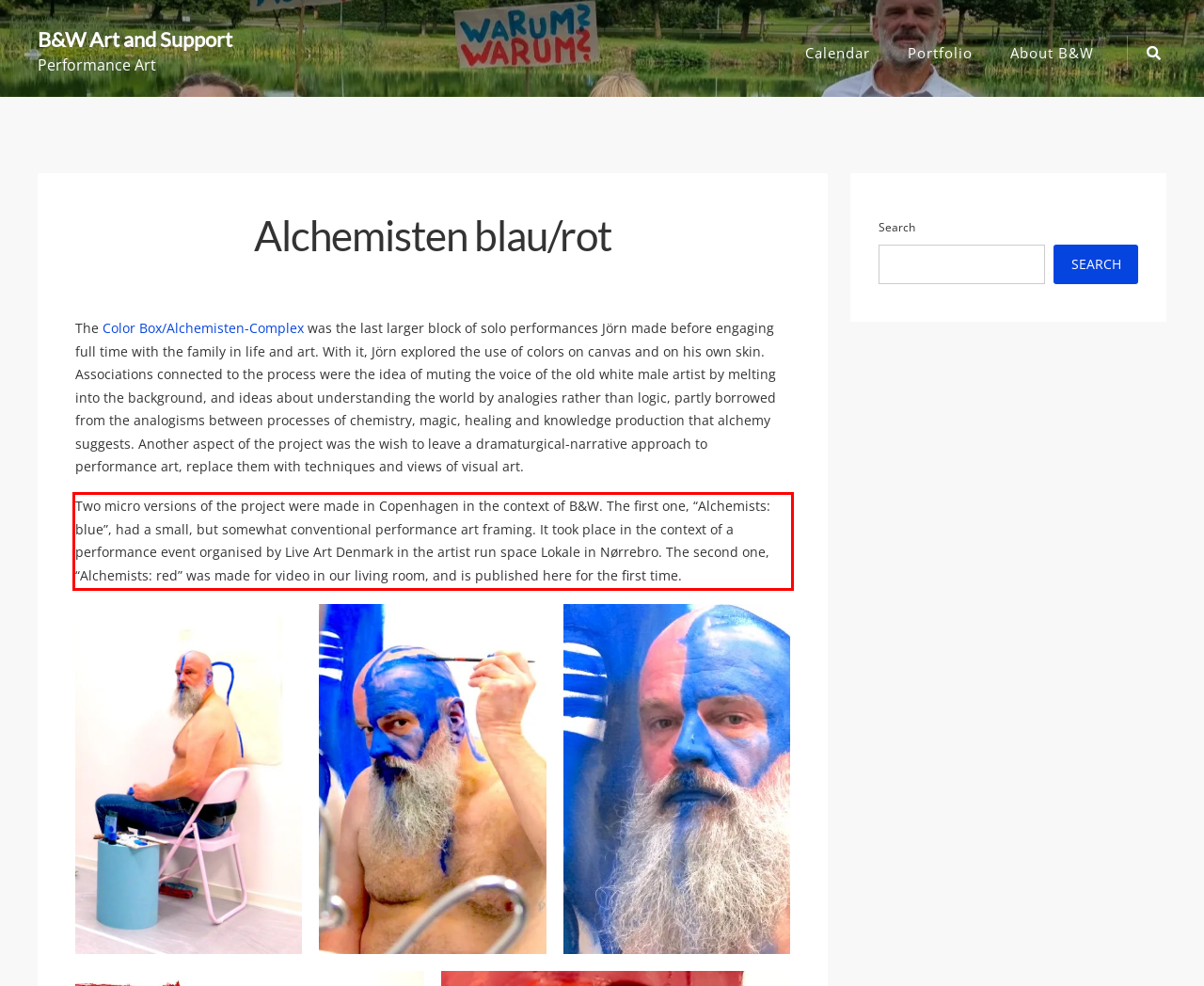Using the provided screenshot of a webpage, recognize the text inside the red rectangle bounding box by performing OCR.

Two micro versions of the project were made in Copenhagen in the context of B&W. The first one, “Alchemists: blue”, had a small, but somewhat conventional performance art framing. It took place in the context of a performance event organised by Live Art Denmark in the artist run space Lokale in Nørrebro. The second one, “Alchemists: red” was made for video in our living room, and is published here for the first time.